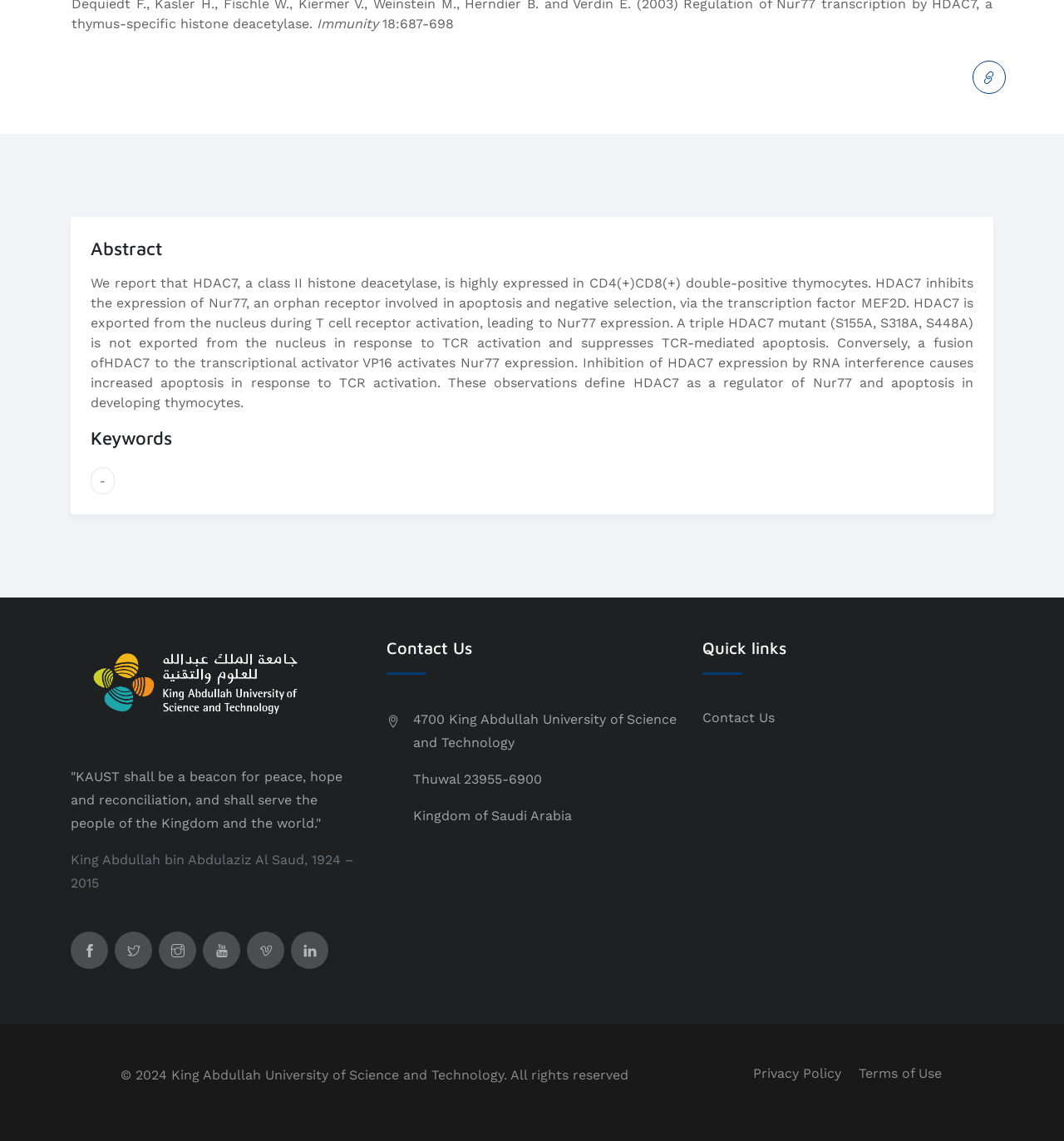Using the provided description Advertising & Marketing, find the bounding box coordinates for the UI element. Provide the coordinates in (top-left x, top-left y, bottom-right x, bottom-right y) format, ensuring all values are between 0 and 1.

None